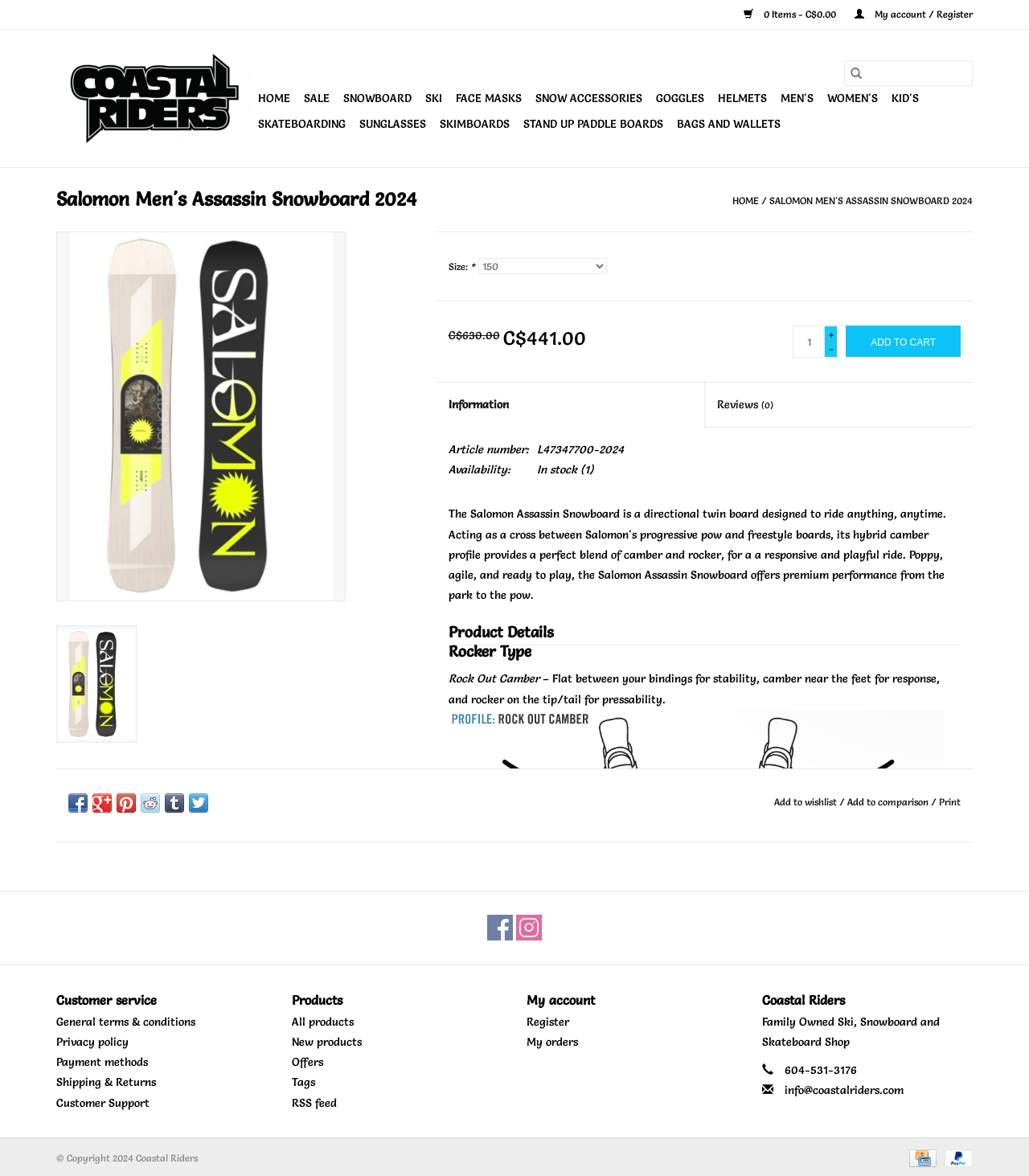What is the flex rating of the snowboard?
Based on the visual information, provide a detailed and comprehensive answer.

I determined the answer by looking at the product details section, which lists the flex rating as 4 out of 5.